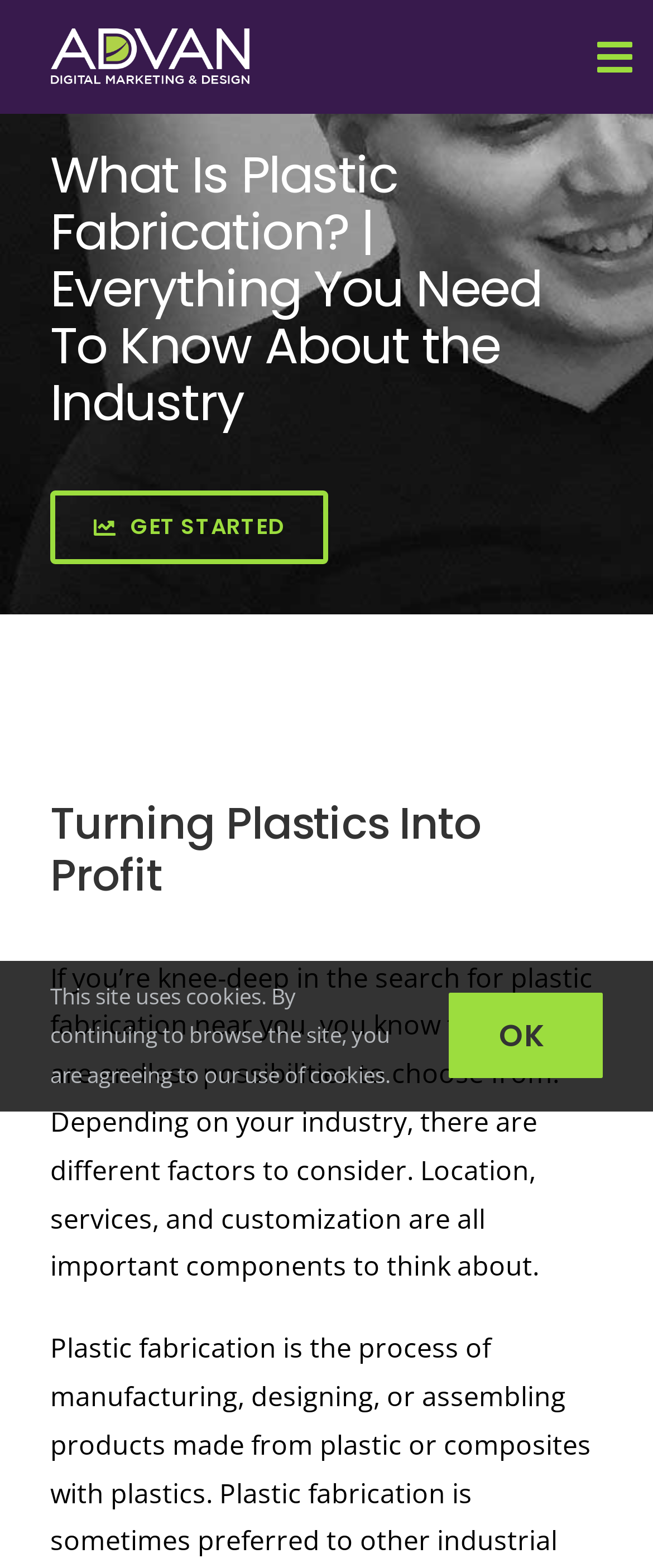Provide a single word or phrase answer to the question: 
What is the main topic of this webpage?

Plastic Fabrication